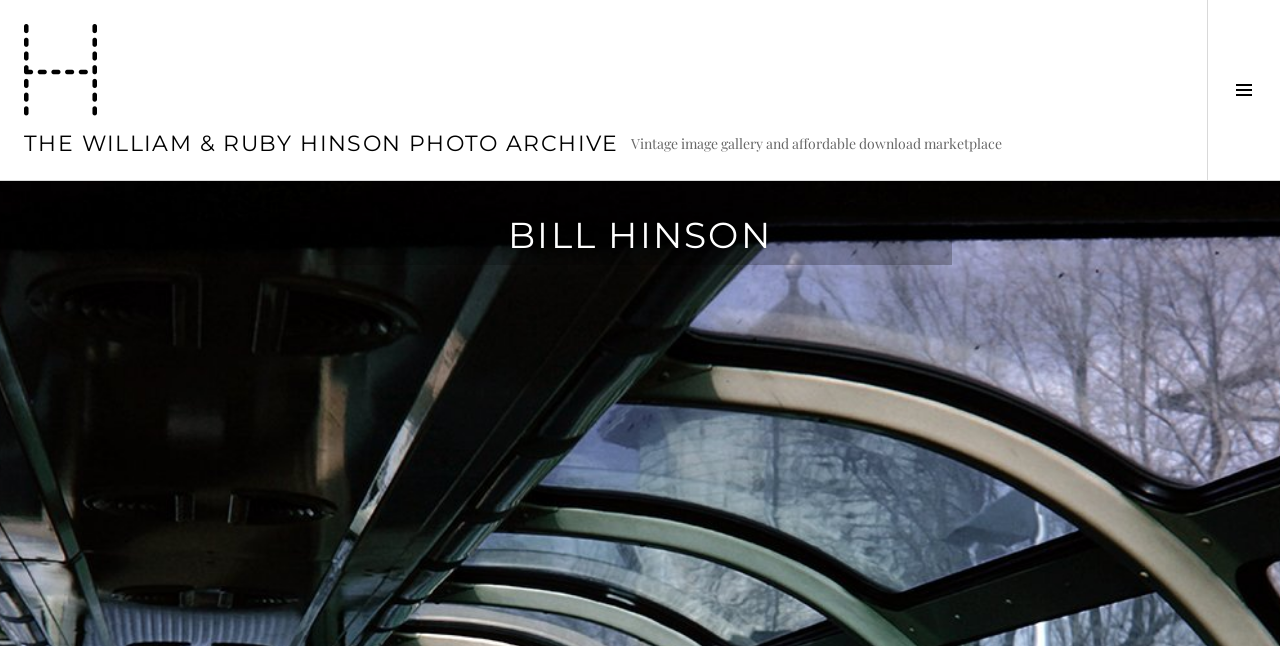What is the date mentioned on the website?
Could you give a comprehensive explanation in response to this question?

The date can be found in the time element with the text 'November 18, 2019' which is a child of the header element.